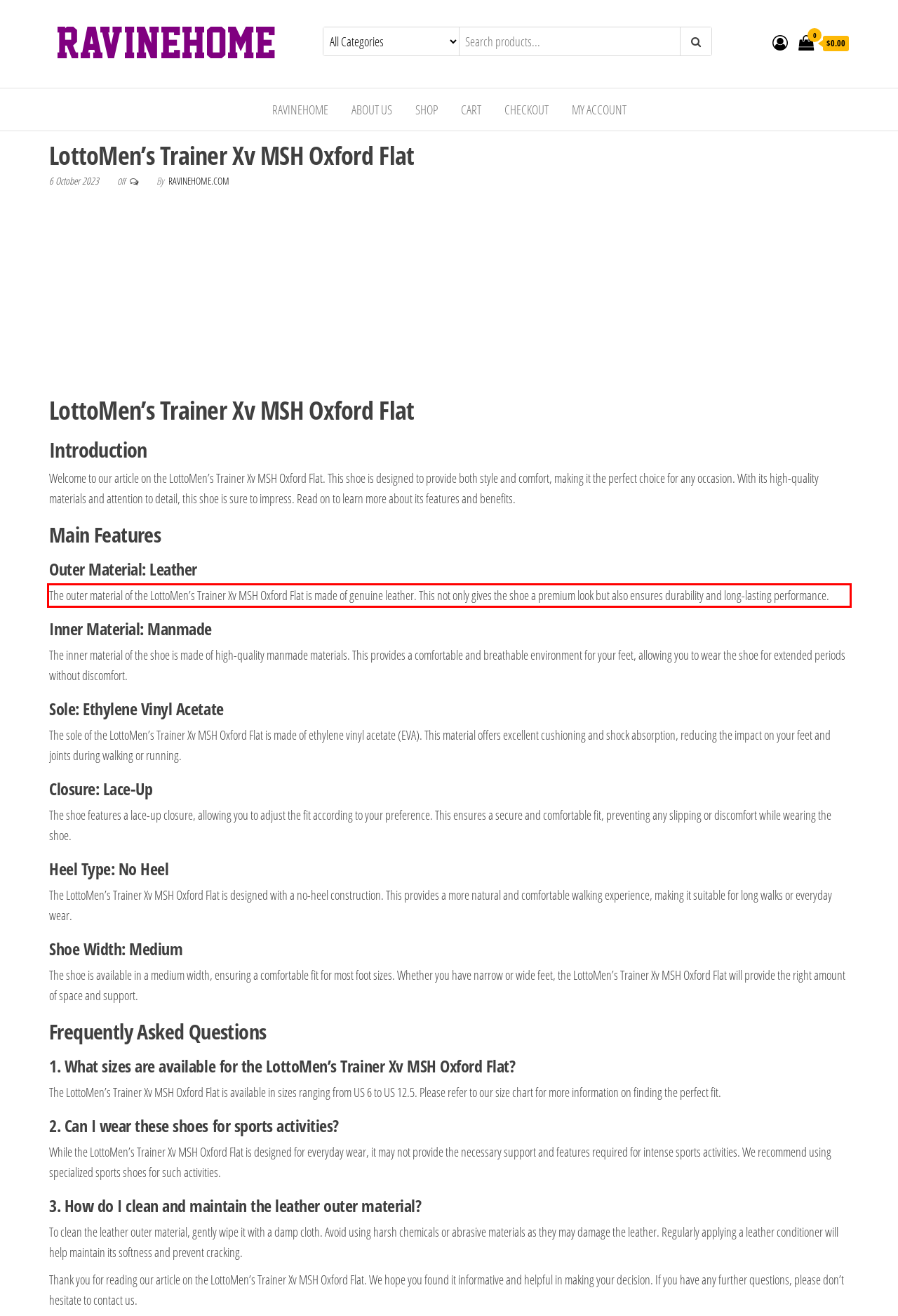With the given screenshot of a webpage, locate the red rectangle bounding box and extract the text content using OCR.

The outer material of the LottoMen’s Trainer Xv MSH Oxford Flat is made of genuine leather. This not only gives the shoe a premium look but also ensures durability and long-lasting performance.